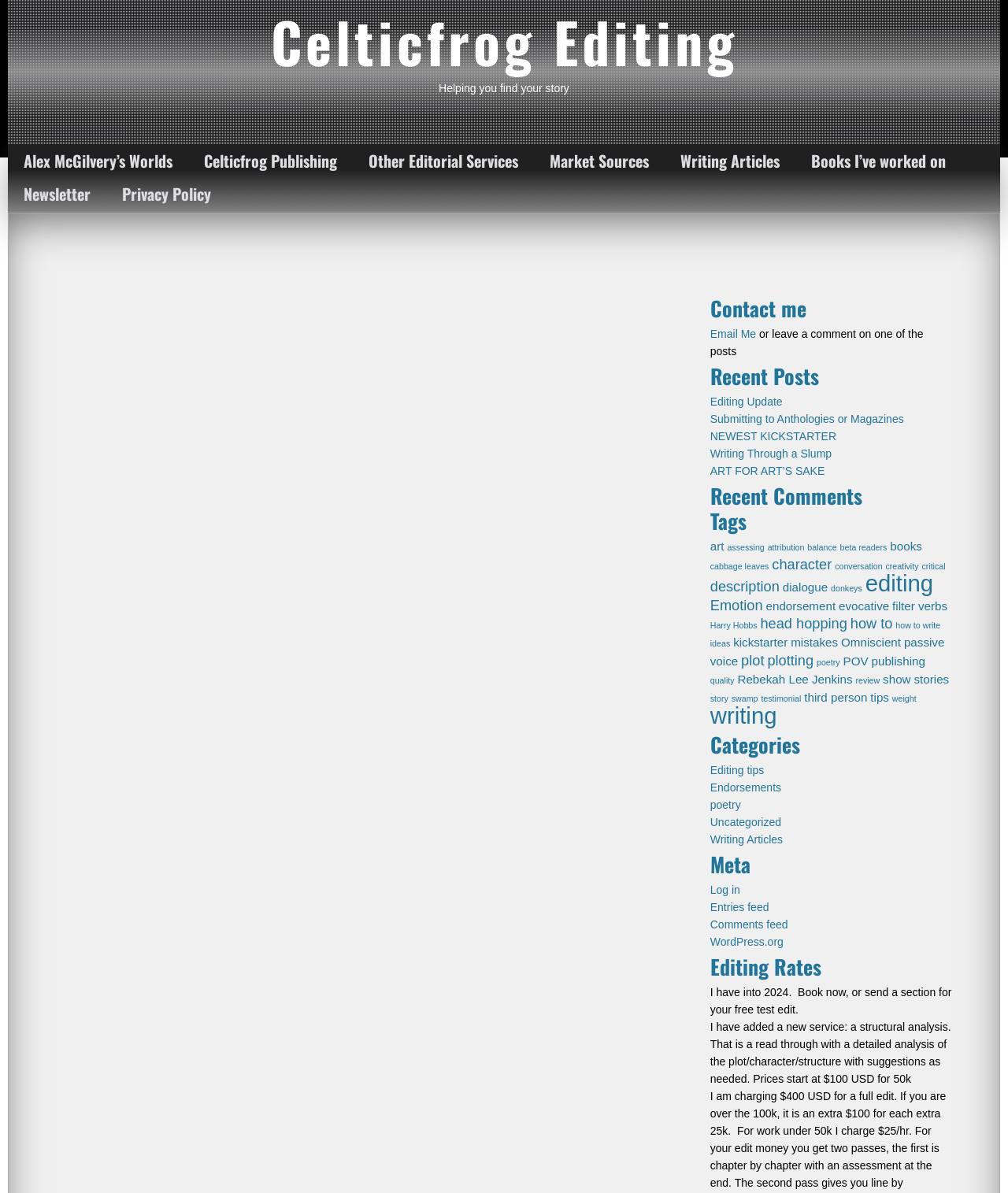What is the main topic of this webpage?
Please answer using one word or phrase, based on the screenshot.

Suspense